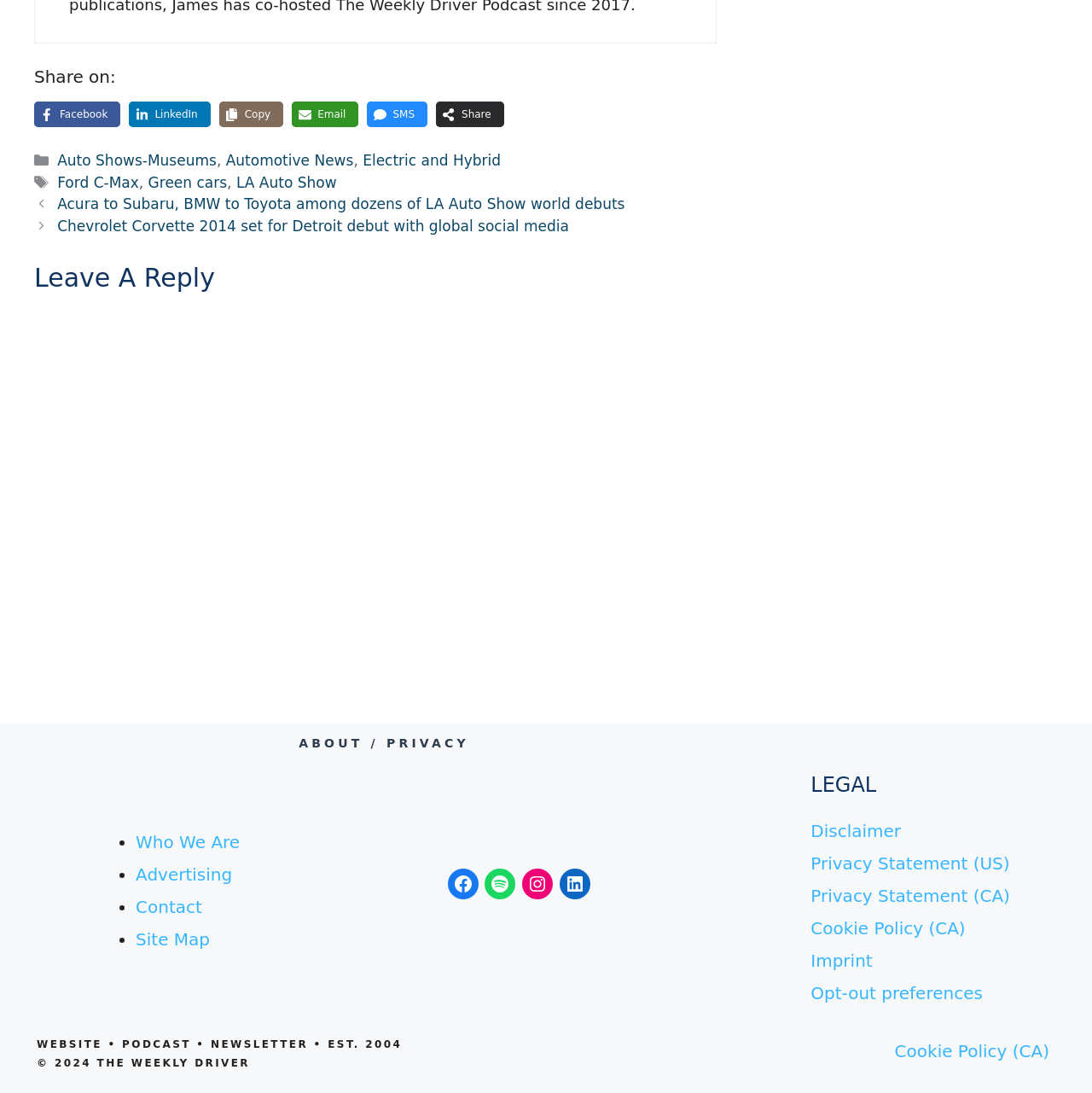Please determine the bounding box coordinates for the UI element described as: "LinkedIn".

[0.512, 0.795, 0.54, 0.823]